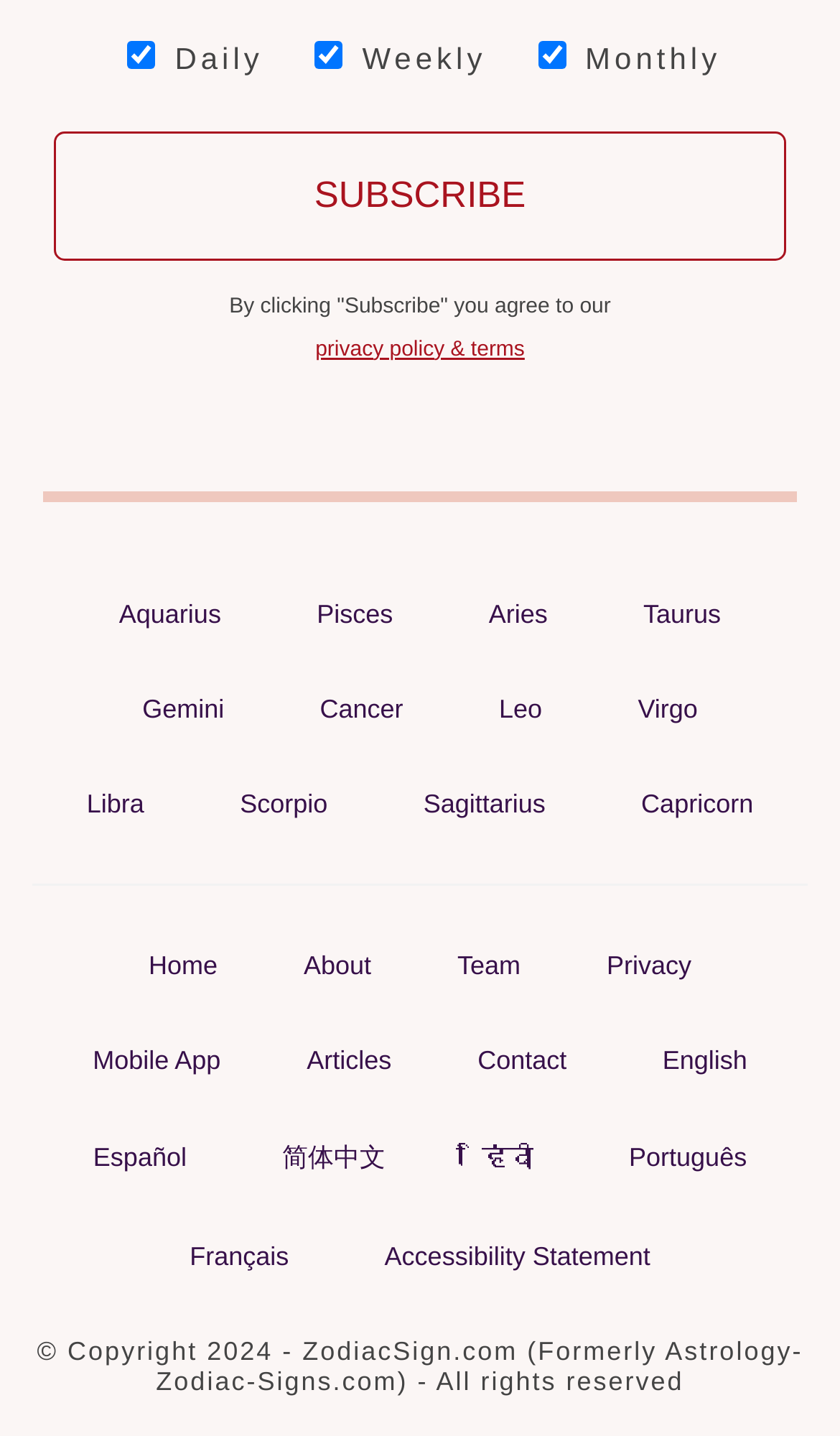Please analyze the image and provide a thorough answer to the question:
What are the zodiac signs listed on the webpage?

The webpage lists 12 zodiac signs, which are Aquarius, Pisces, Aries, Taurus, Gemini, Cancer, Leo, Virgo, Libra, Scorpio, Sagittarius, and Capricorn. These signs are listed as links on the webpage.